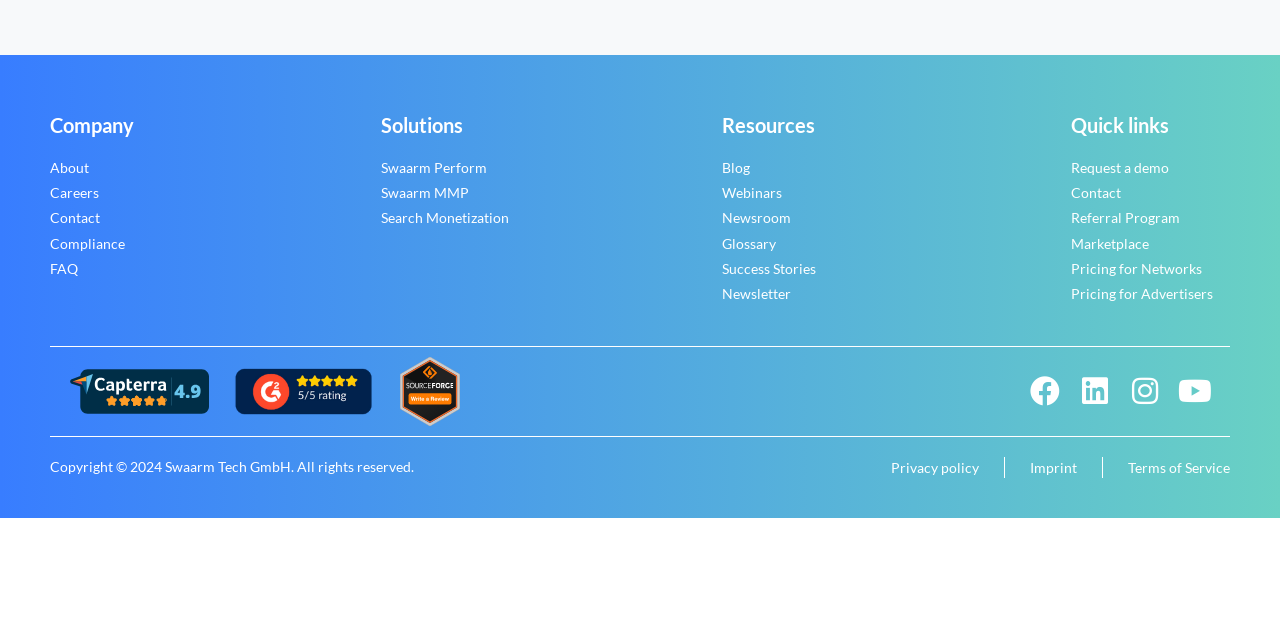Using the provided element description, identify the bounding box coordinates as (top-left x, top-left y, bottom-right x, bottom-right y). Ensure all values are between 0 and 1. Description: Newsroom

[0.564, 0.327, 0.618, 0.354]